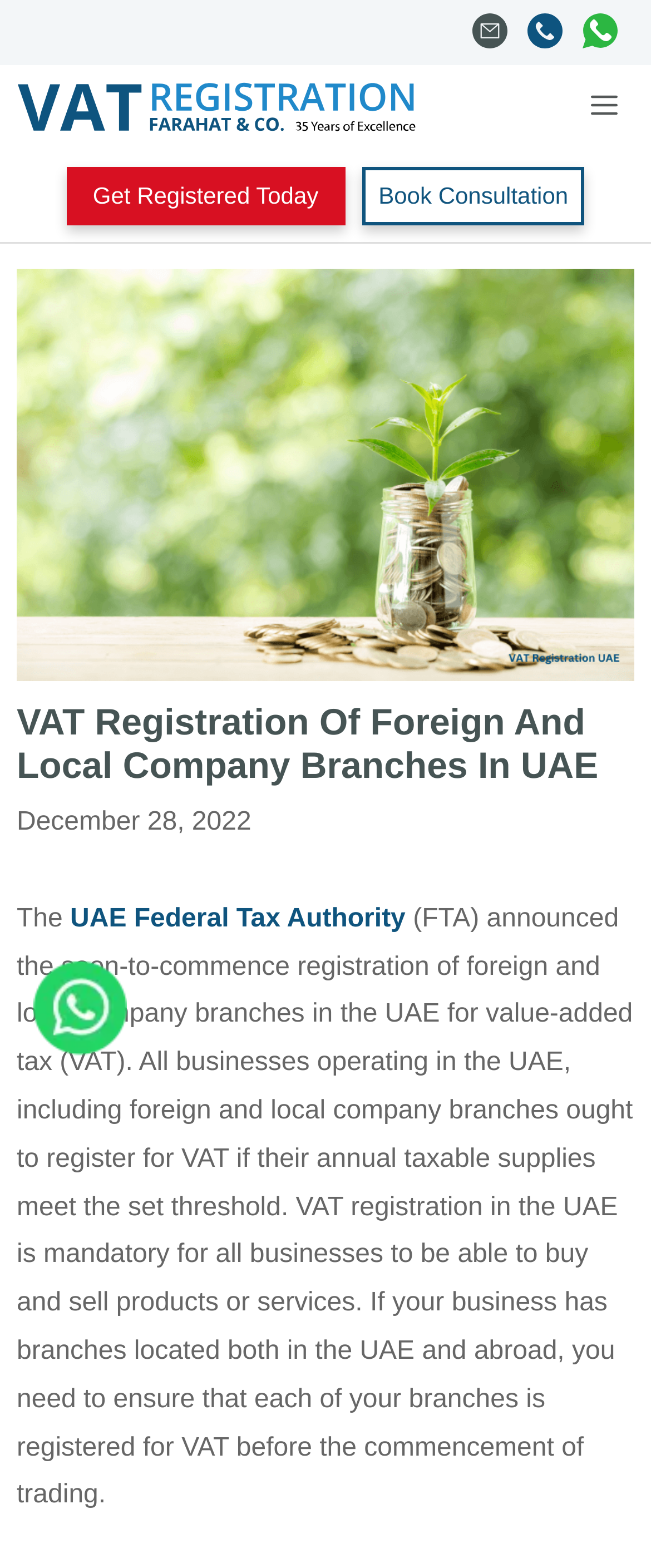Find the bounding box coordinates for the HTML element described in this sentence: "Book Consultation". Provide the coordinates as four float numbers between 0 and 1, in the format [left, top, right, bottom].

[0.556, 0.106, 0.898, 0.143]